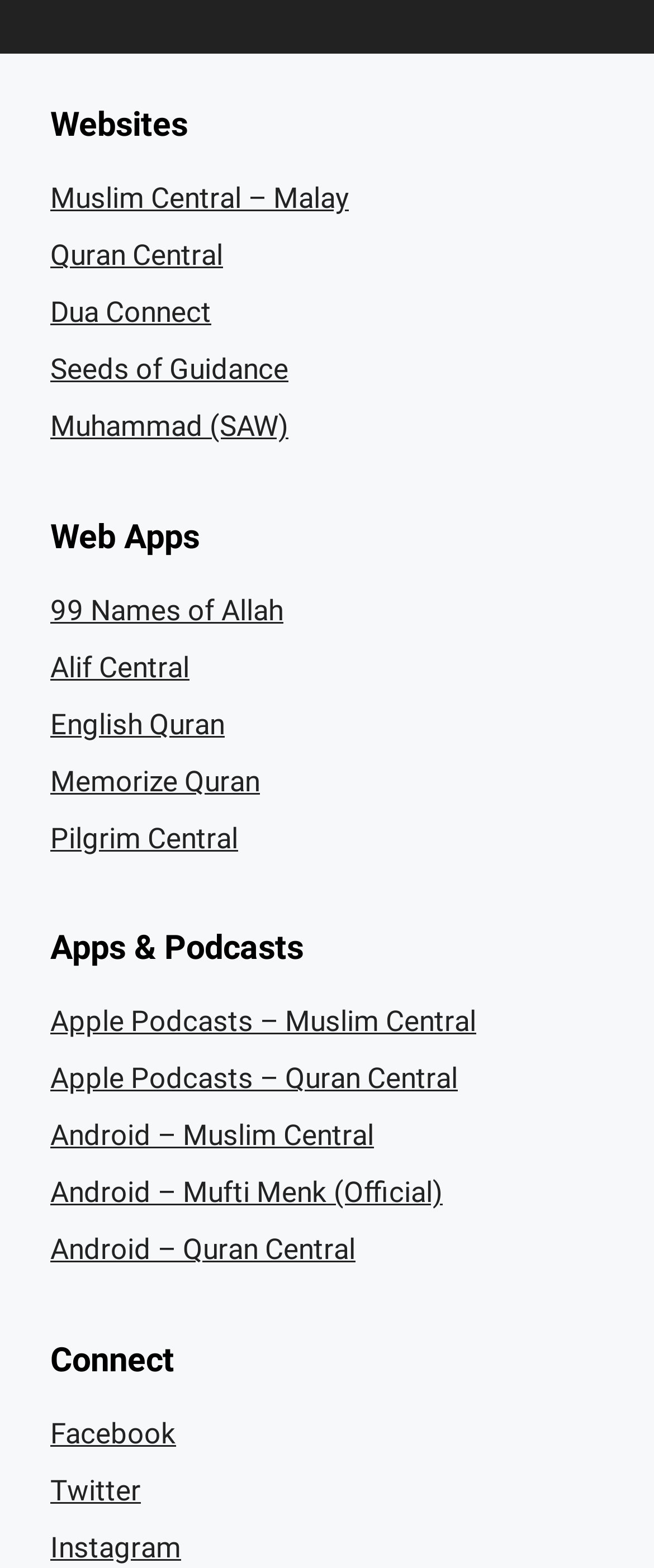Provide the bounding box for the UI element matching this description: "99 Names of Allah".

[0.077, 0.378, 0.433, 0.4]